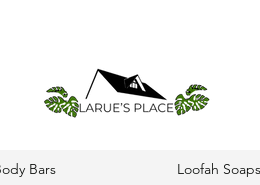What is the significance of the green leaves in the logo?
Using the picture, provide a one-word or short phrase answer.

Natural and organic ingredients